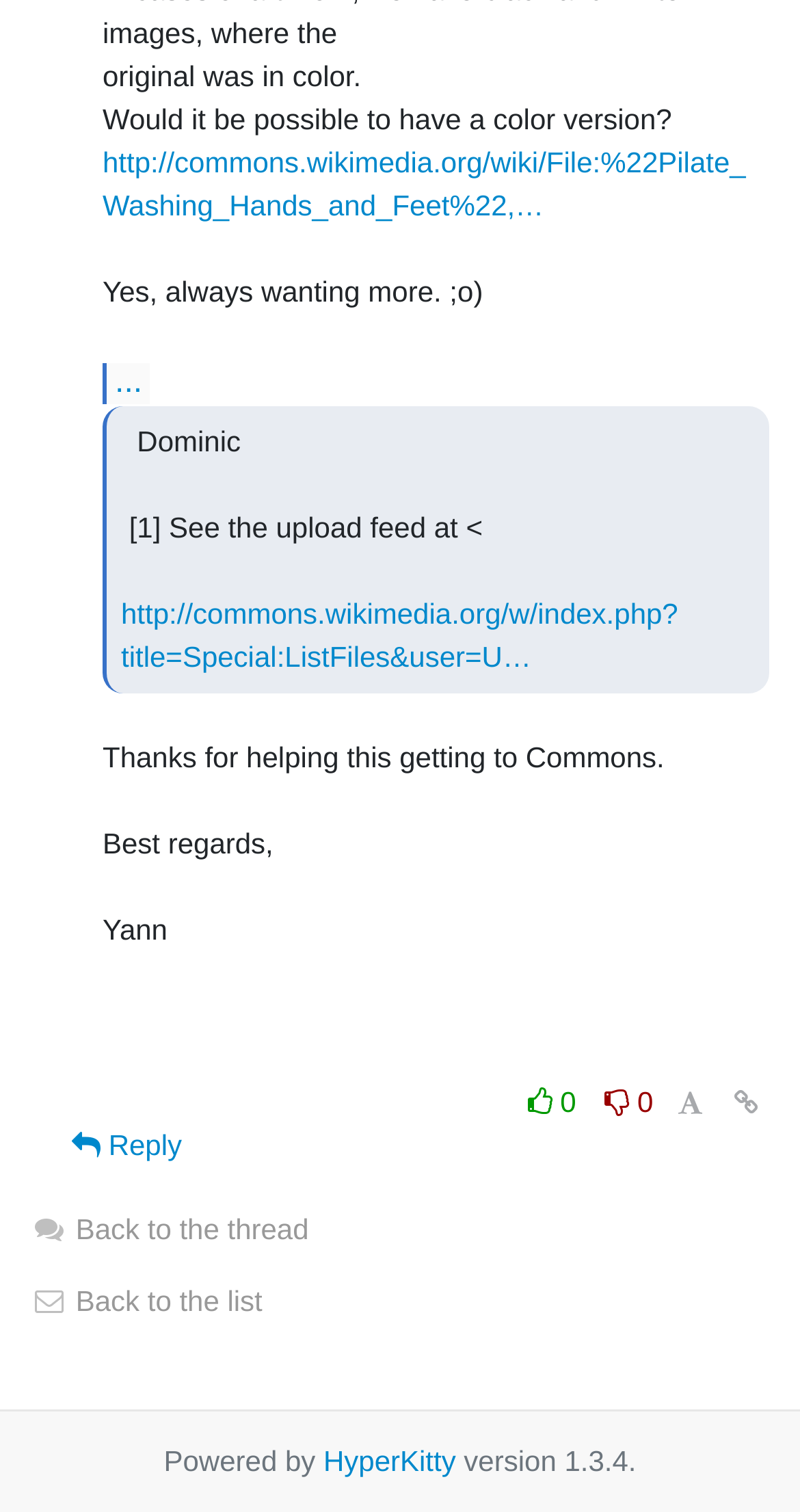Please identify the coordinates of the bounding box for the clickable region that will accomplish this instruction: "Reply to the thread".

[0.064, 0.733, 0.253, 0.782]